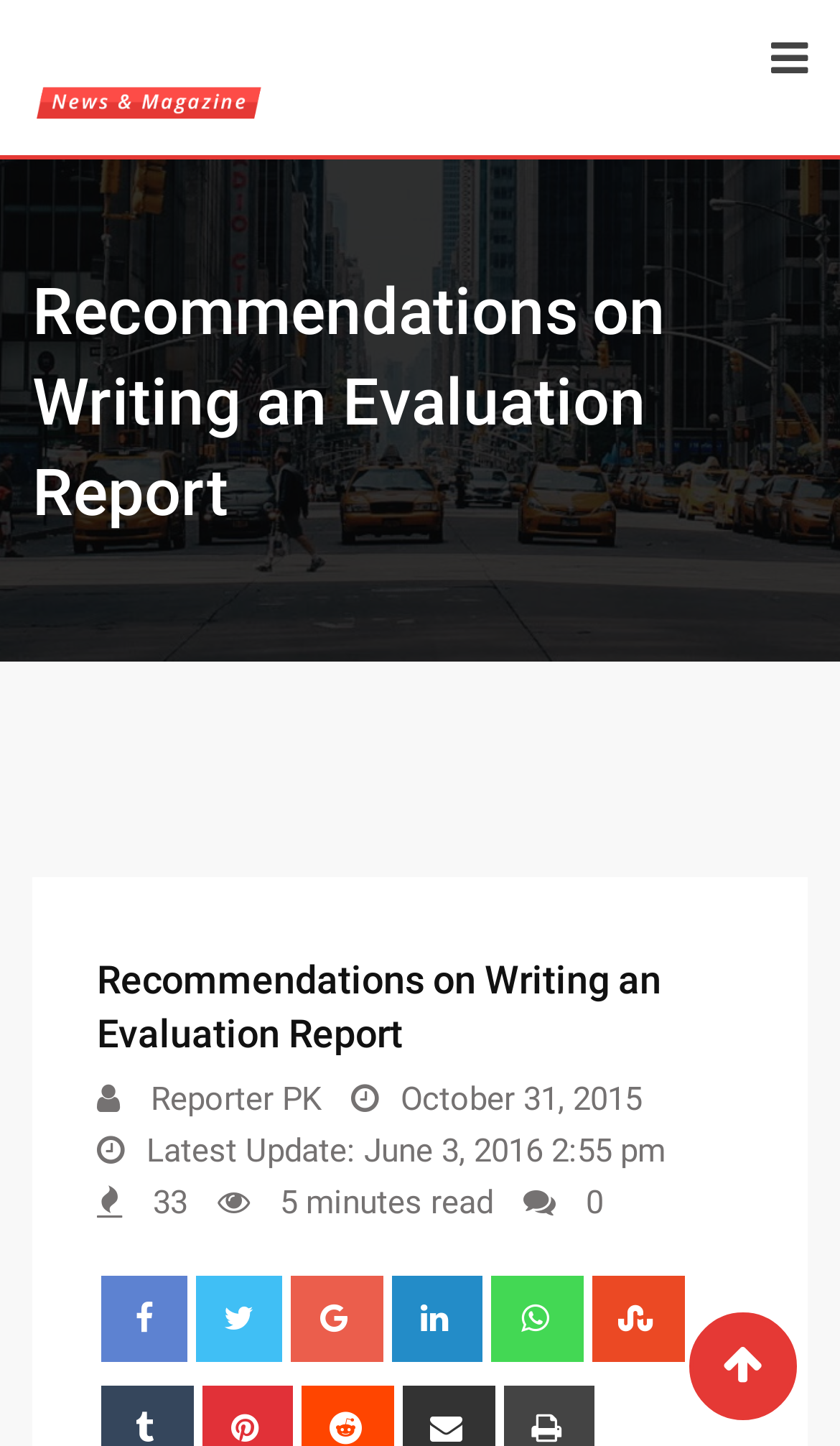Locate the bounding box coordinates of the area you need to click to fulfill this instruction: 'go to Reporter PK homepage'. The coordinates must be in the form of four float numbers ranging from 0 to 1: [left, top, right, bottom].

[0.0, 0.039, 0.359, 0.066]